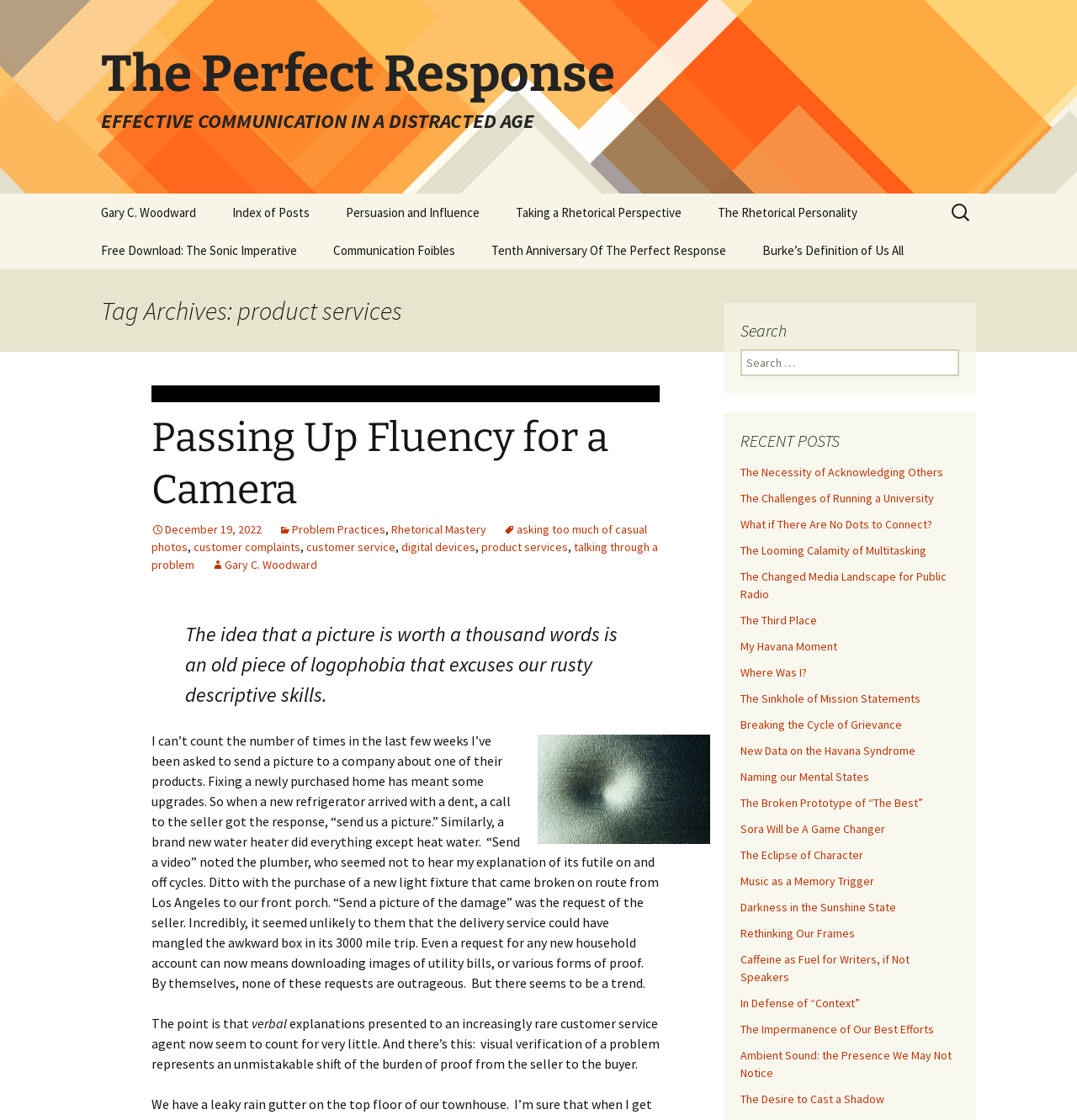What is the purpose of the search bar?
Using the image as a reference, answer with just one word or a short phrase.

to search for posts